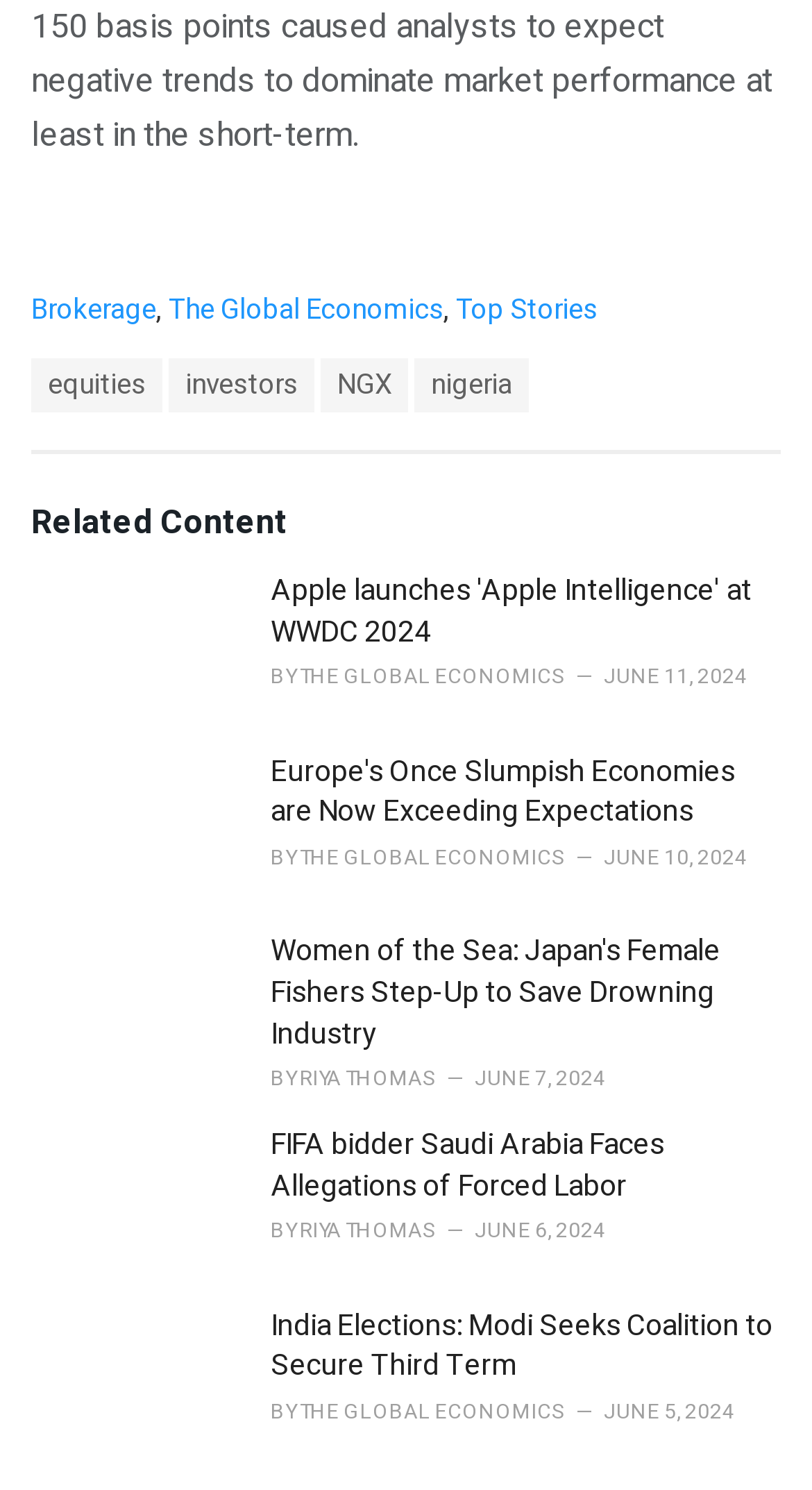Identify the bounding box coordinates of the region I need to click to complete this instruction: "View the 'Top Stories' category".

[0.562, 0.194, 0.736, 0.222]